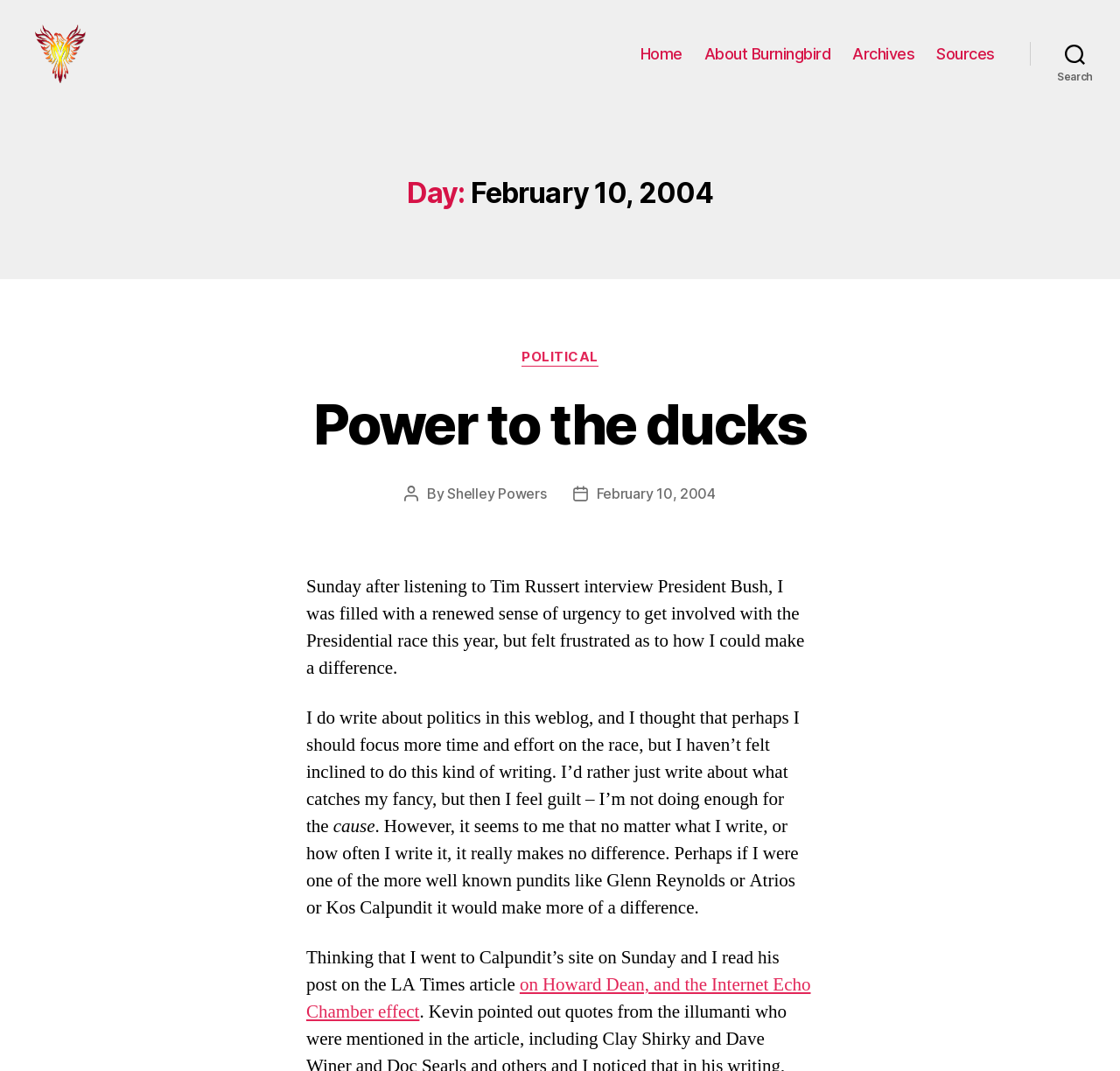Please specify the bounding box coordinates of the region to click in order to perform the following instruction: "Check the 'About Burningbird' page".

[0.629, 0.051, 0.742, 0.068]